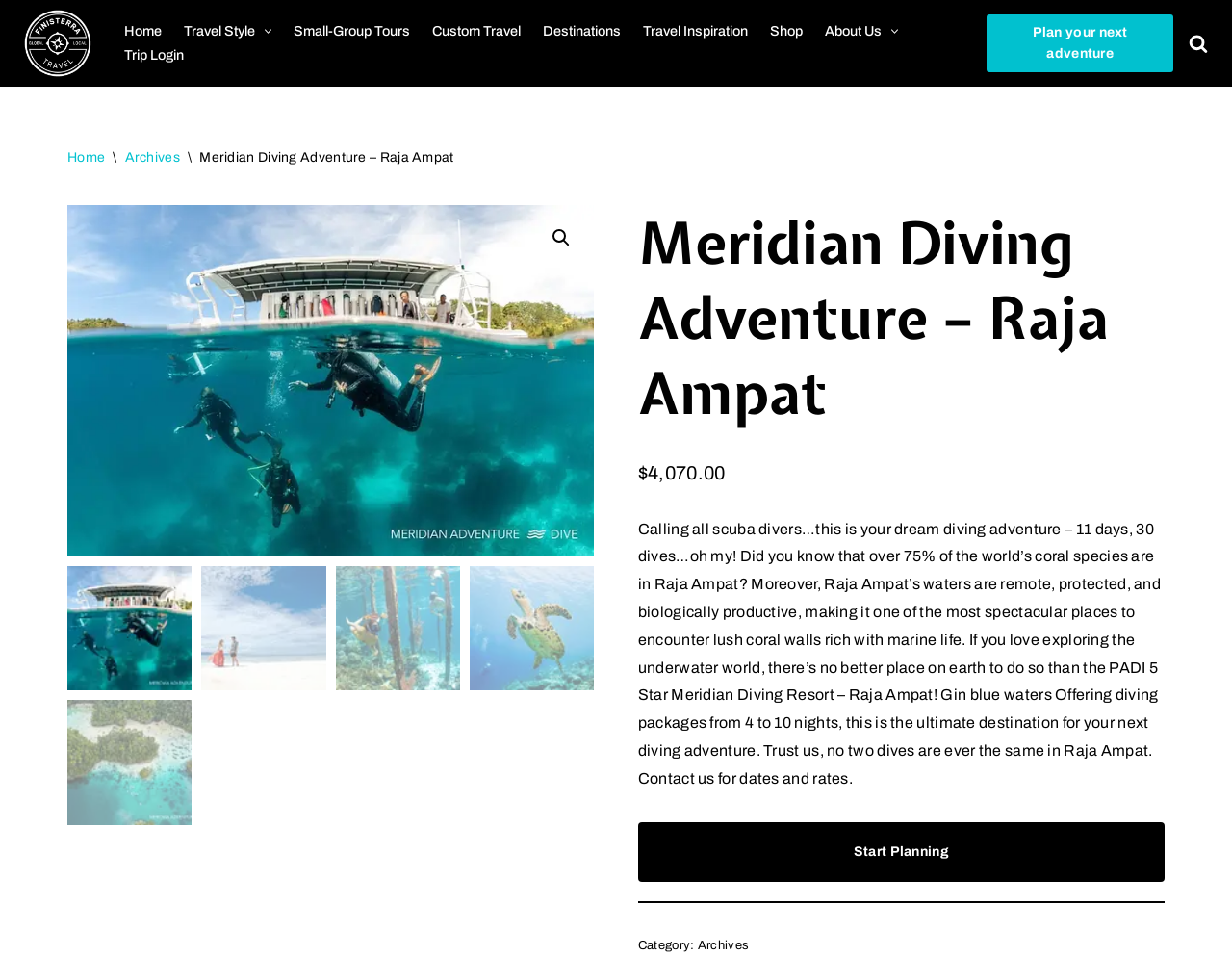Provide the bounding box coordinates of the HTML element this sentence describes: "Plan your next adventure". The bounding box coordinates consist of four float numbers between 0 and 1, i.e., [left, top, right, bottom].

[0.801, 0.015, 0.952, 0.076]